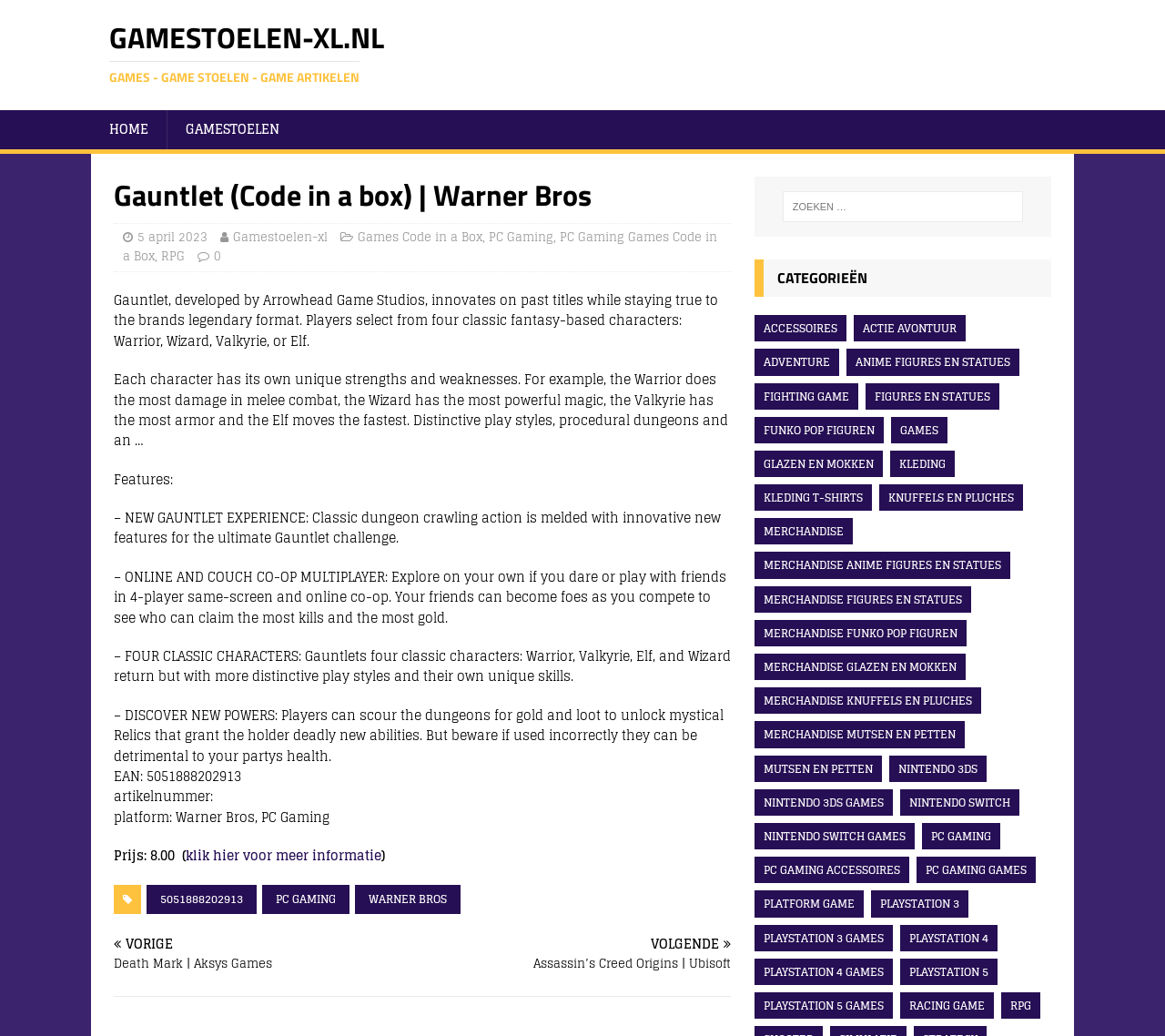Specify the bounding box coordinates of the element's region that should be clicked to achieve the following instruction: "Search for a game". The bounding box coordinates consist of four float numbers between 0 and 1, in the format [left, top, right, bottom].

[0.672, 0.185, 0.878, 0.214]